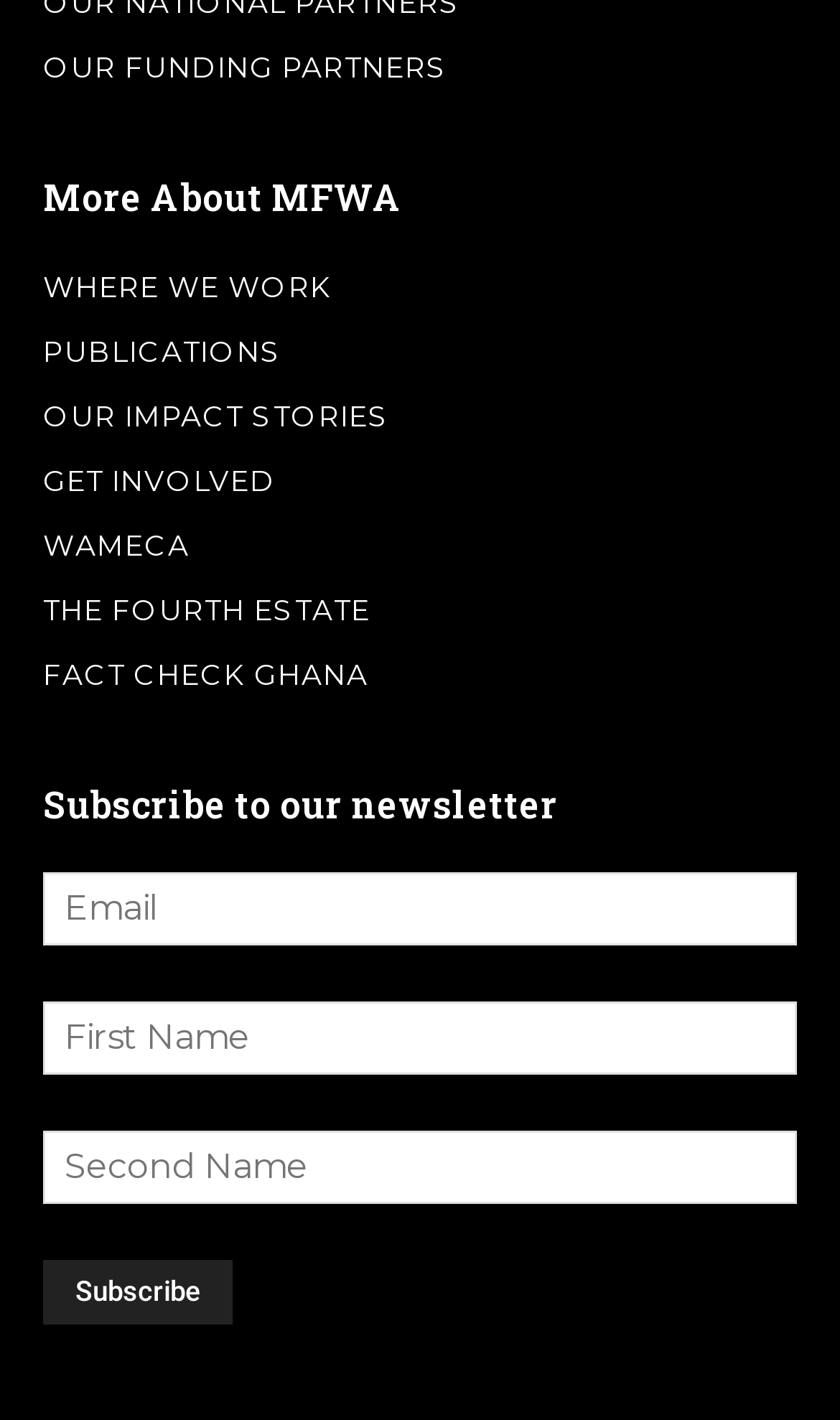Refer to the screenshot and answer the following question in detail:
What is the position of the 'Subscribe' button?

I analyzed the bounding box coordinates of the 'Subscribe' button and found that its y1 and y2 values are larger than those of the other elements, indicating that it is located at the bottom of the webpage. Additionally, its x1 value is smaller than its x2 value, suggesting that it is positioned on the left side.